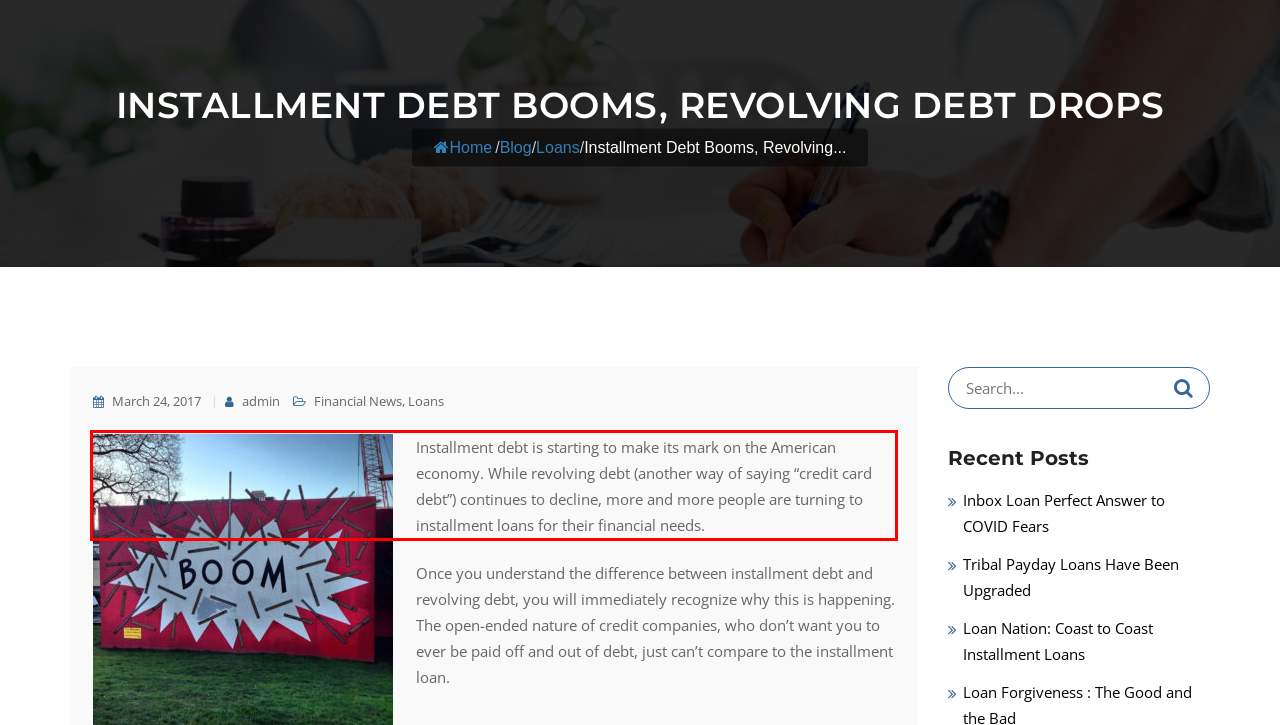You are given a webpage screenshot with a red bounding box around a UI element. Extract and generate the text inside this red bounding box.

Installment debt is starting to make its mark on the American economy. While revolving debt (another way of saying “credit card debt”) continues to decline, more and more people are turning to installment loans for their financial needs.